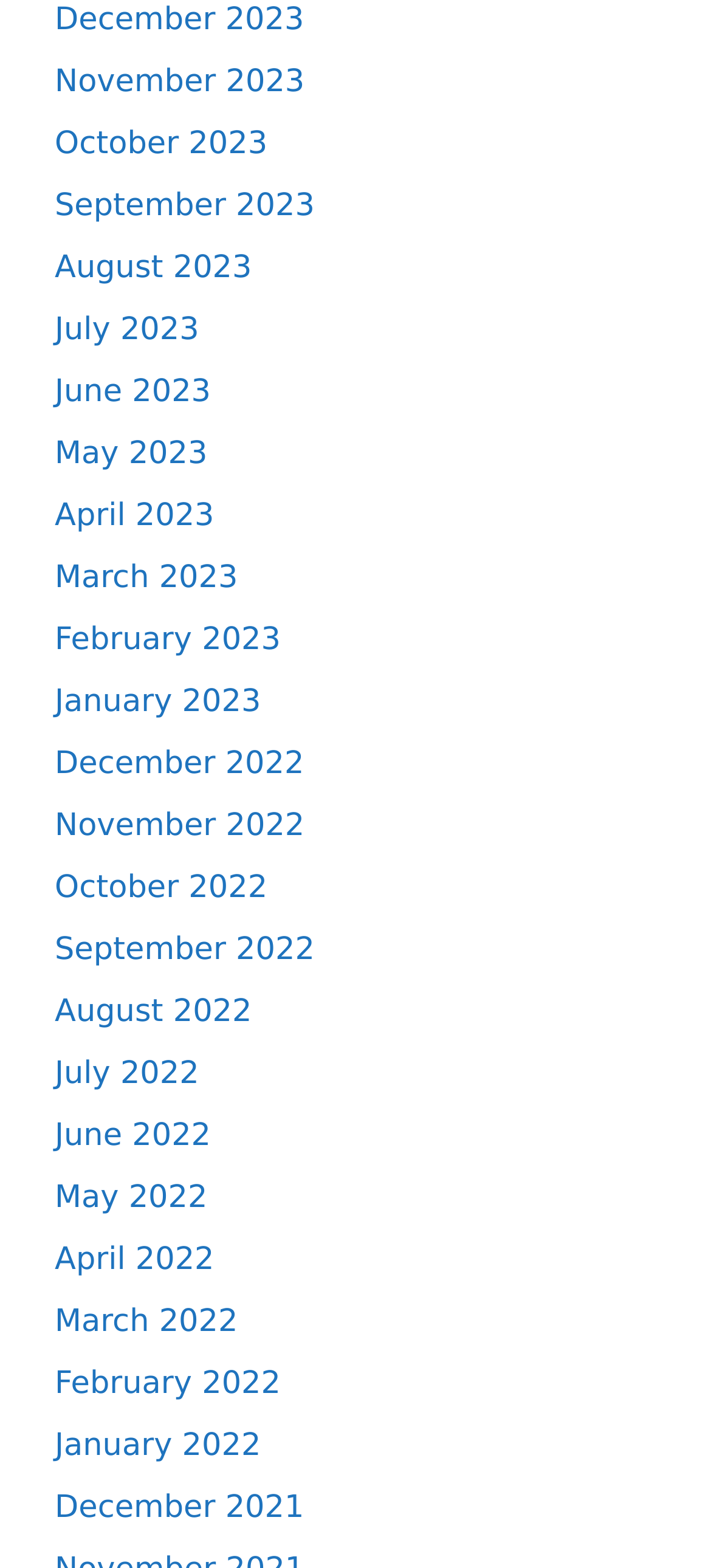Locate the bounding box coordinates of the area you need to click to fulfill this instruction: 'View December 2023'. The coordinates must be in the form of four float numbers ranging from 0 to 1: [left, top, right, bottom].

[0.077, 0.001, 0.428, 0.024]